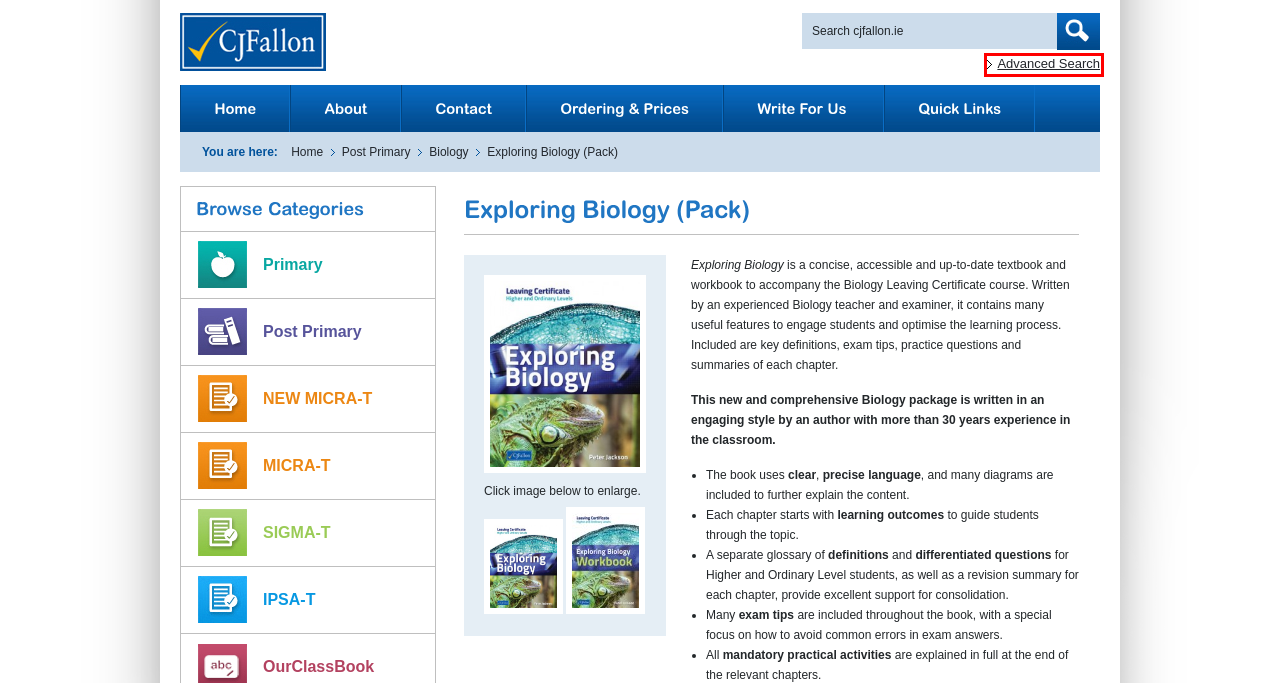You are looking at a webpage screenshot with a red bounding box around an element. Pick the description that best matches the new webpage after interacting with the element in the red bounding box. The possible descriptions are:
A. CJ Fallon
B. Primary | Book Categories |  CJ Fallon
C. Contact Us |  CJ Fallon
D. Advanced Search |  CJ Fallon
E. Are you a Subject Matter Expert? |  CJ Fallon
F. About Us |  CJ Fallon
G. MICRA-T | Book Categories |  CJ Fallon
H. Quick Links |  CJ Fallon

D